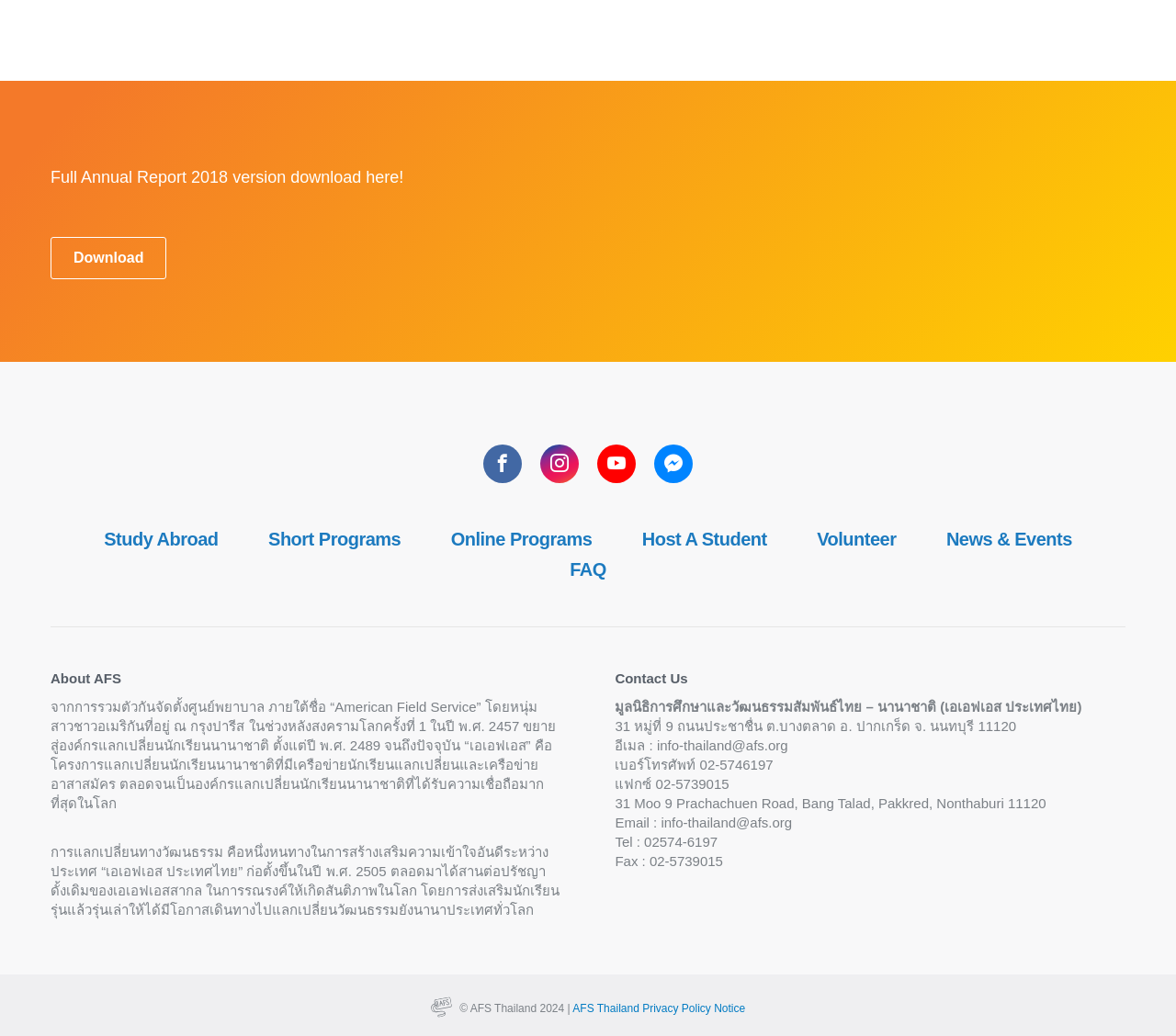Identify the bounding box coordinates of the element to click to follow this instruction: 'Learn more about AFS Thailand'. Ensure the coordinates are four float values between 0 and 1, provided as [left, top, right, bottom].

[0.42, 0.967, 0.459, 0.98]